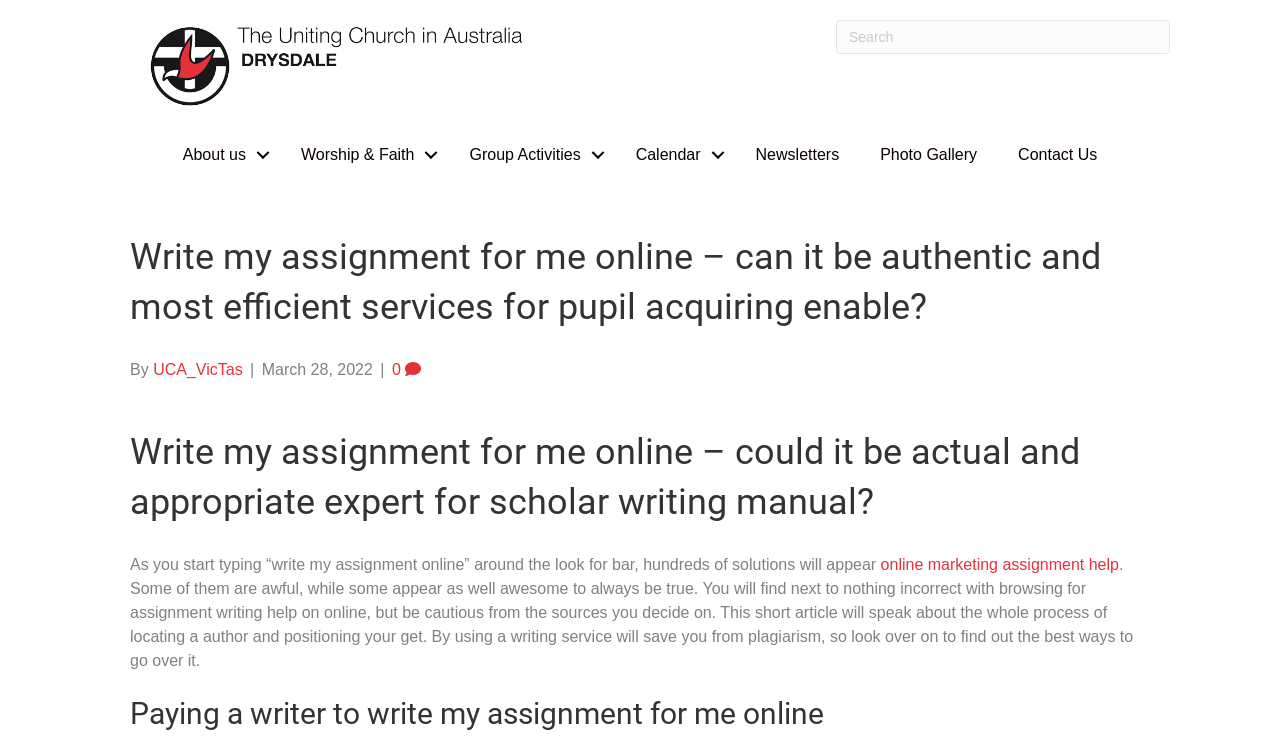Using the provided description: "Worship & Faith", find the bounding box coordinates of the corresponding UI element. The output should be four float numbers between 0 and 1, in the format [left, top, right, bottom].

[0.219, 0.181, 0.35, 0.241]